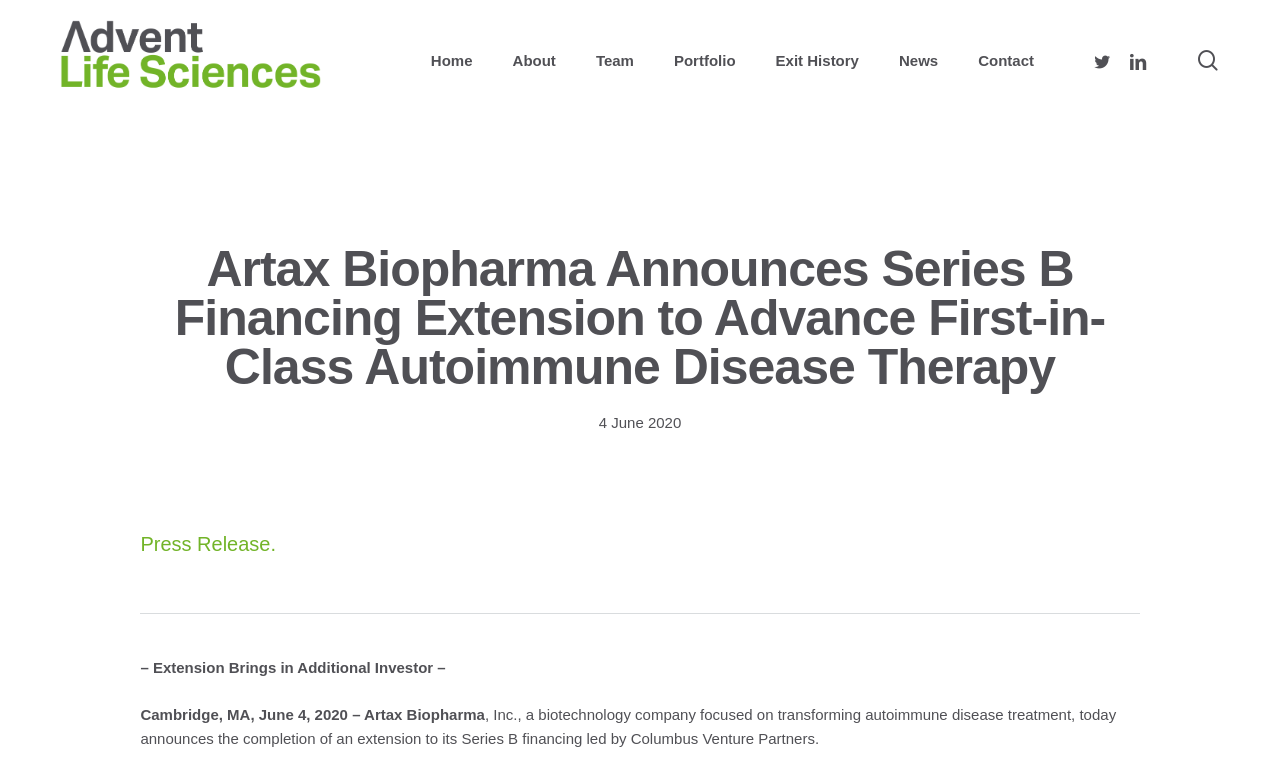What is the date of the press release?
Please provide a comprehensive and detailed answer to the question.

I found the date of the press release by looking at the StaticText element which says '4 June 2020'.